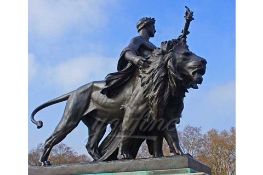What does the raised scepter symbolize?
Answer the question with as much detail as possible.

According to the caption, the figure holds a raised scepter, which is a symbol of authority, emphasizing the figure's power and leadership.